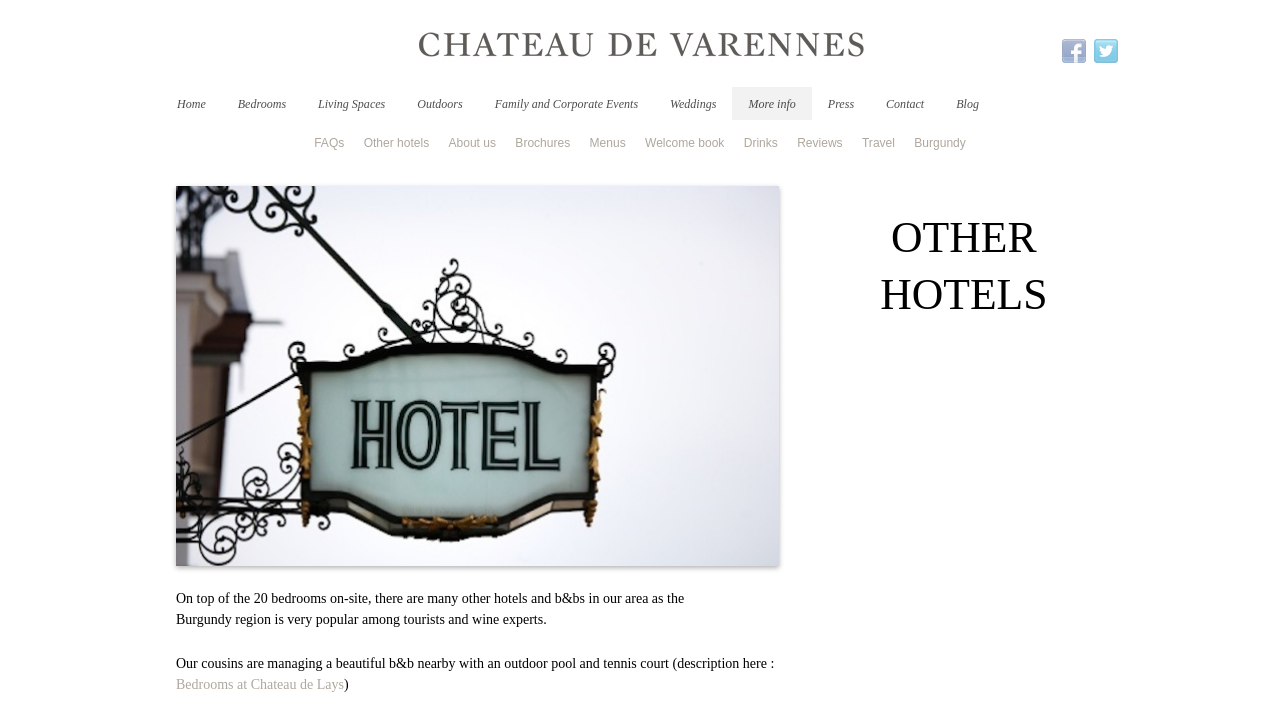How many bedrooms are on-site?
Offer a detailed and exhaustive answer to the question.

The number of bedrooms on-site can be found in the text 'On top of the 20 bedrooms on-site, there are many other hotels and b&bs in our area...' which is located in the middle of the webpage.